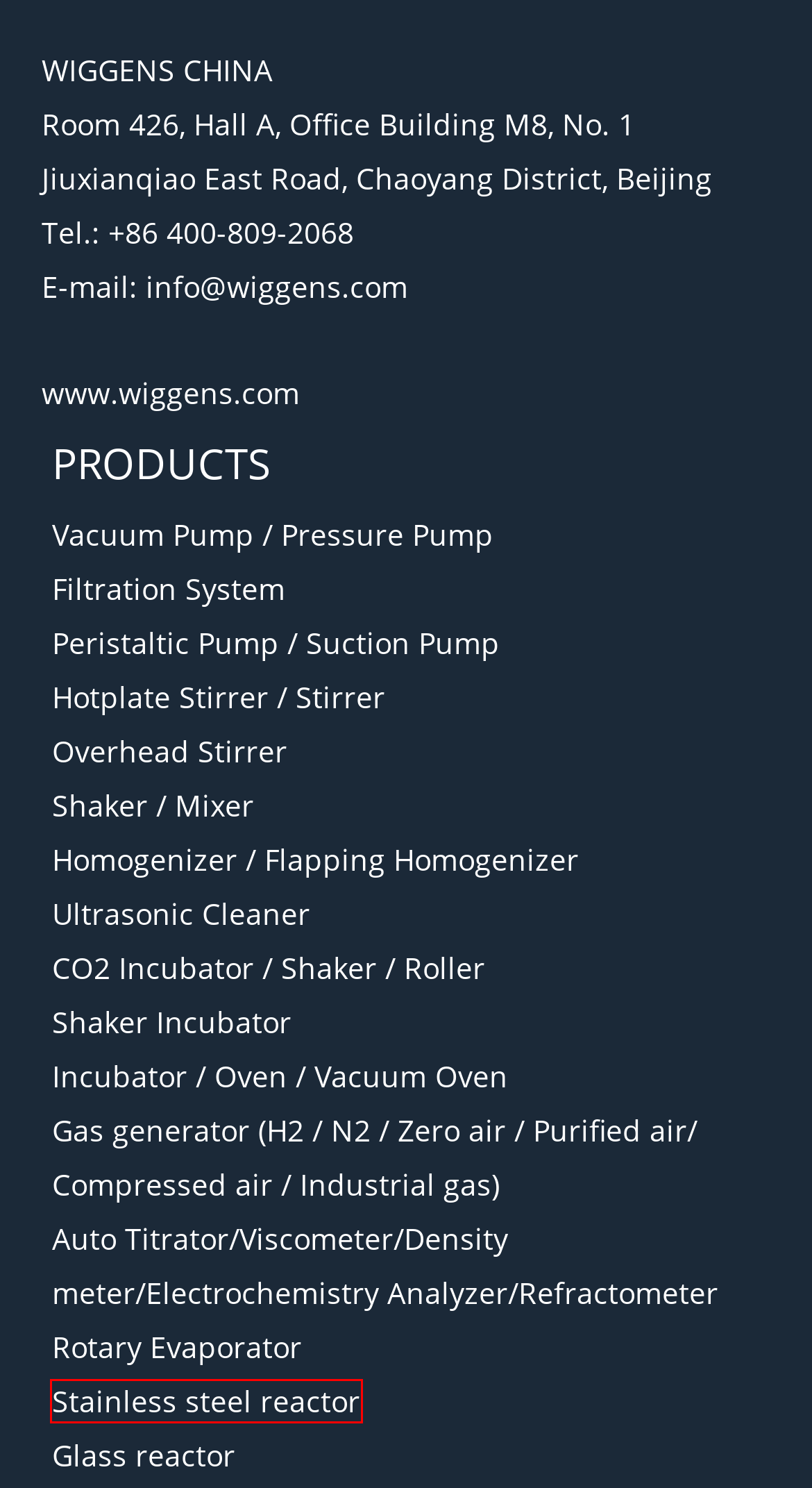You have a screenshot of a webpage with a red bounding box around a UI element. Determine which webpage description best matches the new webpage that results from clicking the element in the bounding box. Here are the candidates:
A. Peristaltic Pump / Suction Pump - WIGGENS The Magic Motion
B. Straight Through Screw - Accessories for Vacuum Pumps - WIGGENS The Magic Motion
C. T-Shape Bayonet - Accessories for Vacuum Pumps - WIGGENS The Magic Motion
D. Stainless steel reactor - WIGGENS The Magic Motion
E. Shaker Incubator - WIGGENS The Magic Motion
F. Glass reactor - WIGGENS The Magic Motion
G. Homogenizer / Flapping Homogenizer - WIGGENS The Magic Motion
H. Hotplate Stirrer / Stirrer  - WIGGENS The Magic Motion

D